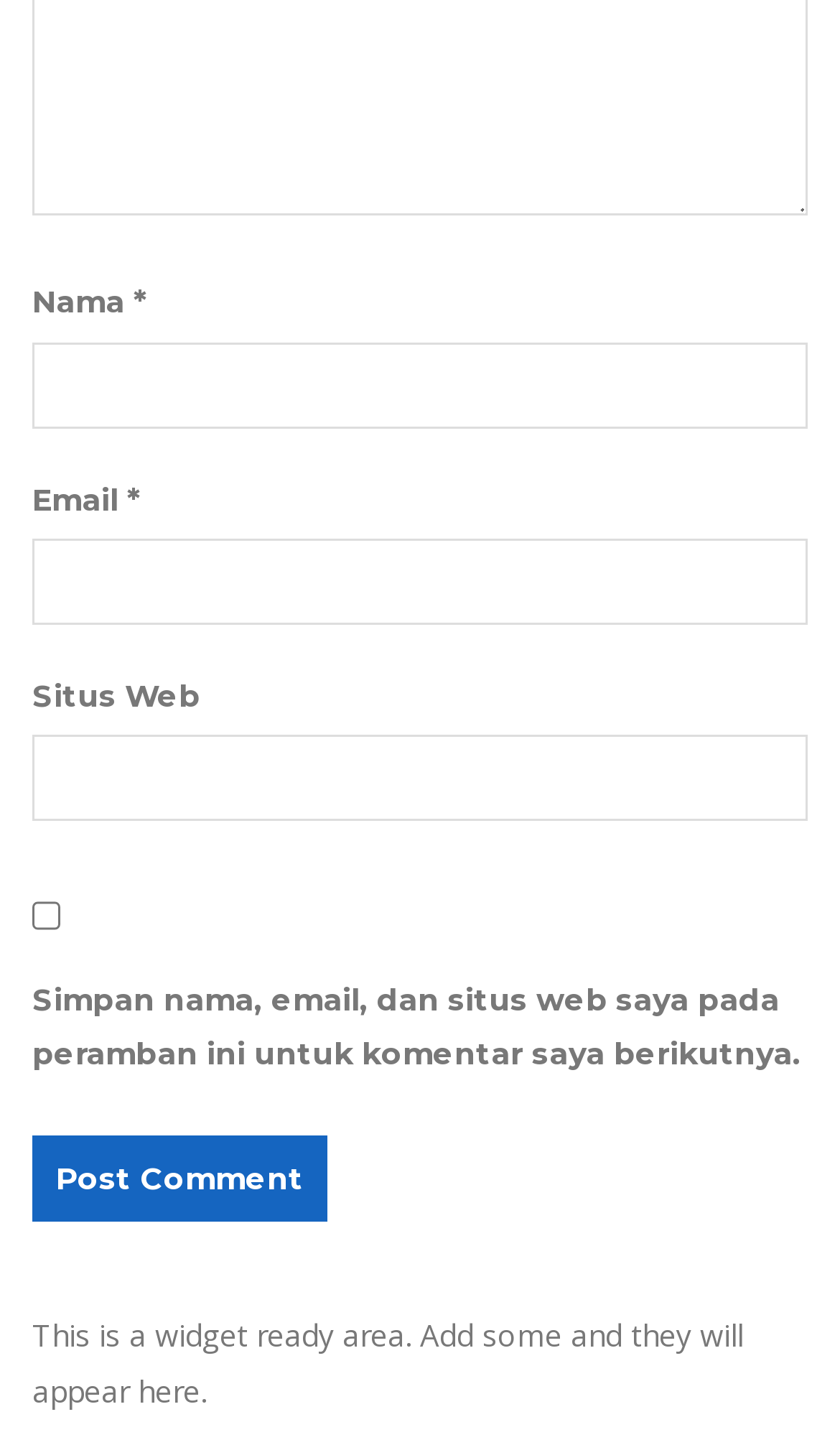What is the purpose of the checkbox?
Please provide a detailed and comprehensive answer to the question.

The purpose of the checkbox is to save the commenter's name, email, and website for future comments, as indicated by the text 'Simpan nama, email, dan situs web saya pada peramban ini untuk komentar saya berikutnya'.